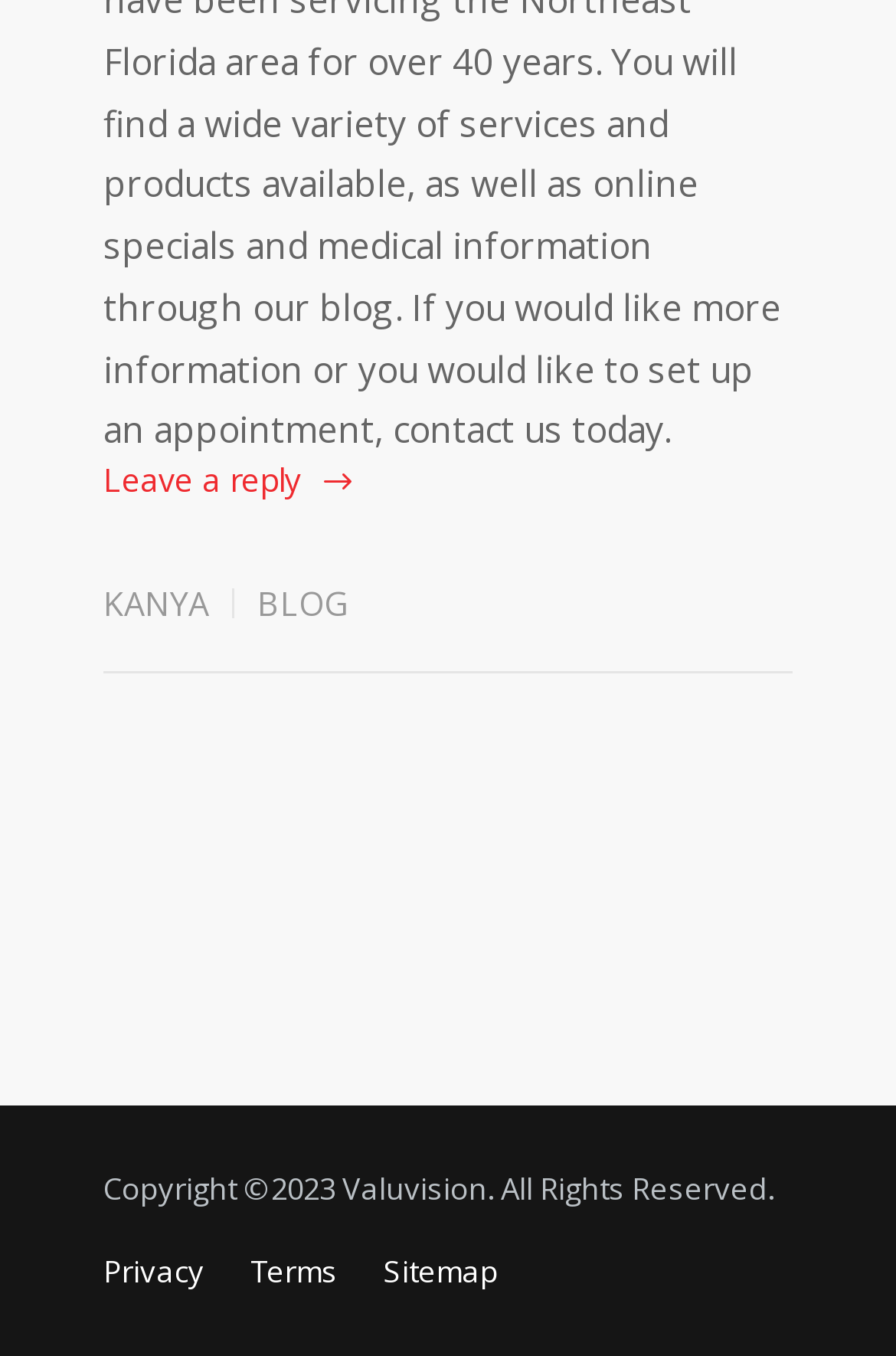Extract the bounding box coordinates for the UI element described by the text: "Terms". The coordinates should be in the form of [left, top, right, bottom] with values between 0 and 1.

[0.279, 0.922, 0.377, 0.952]